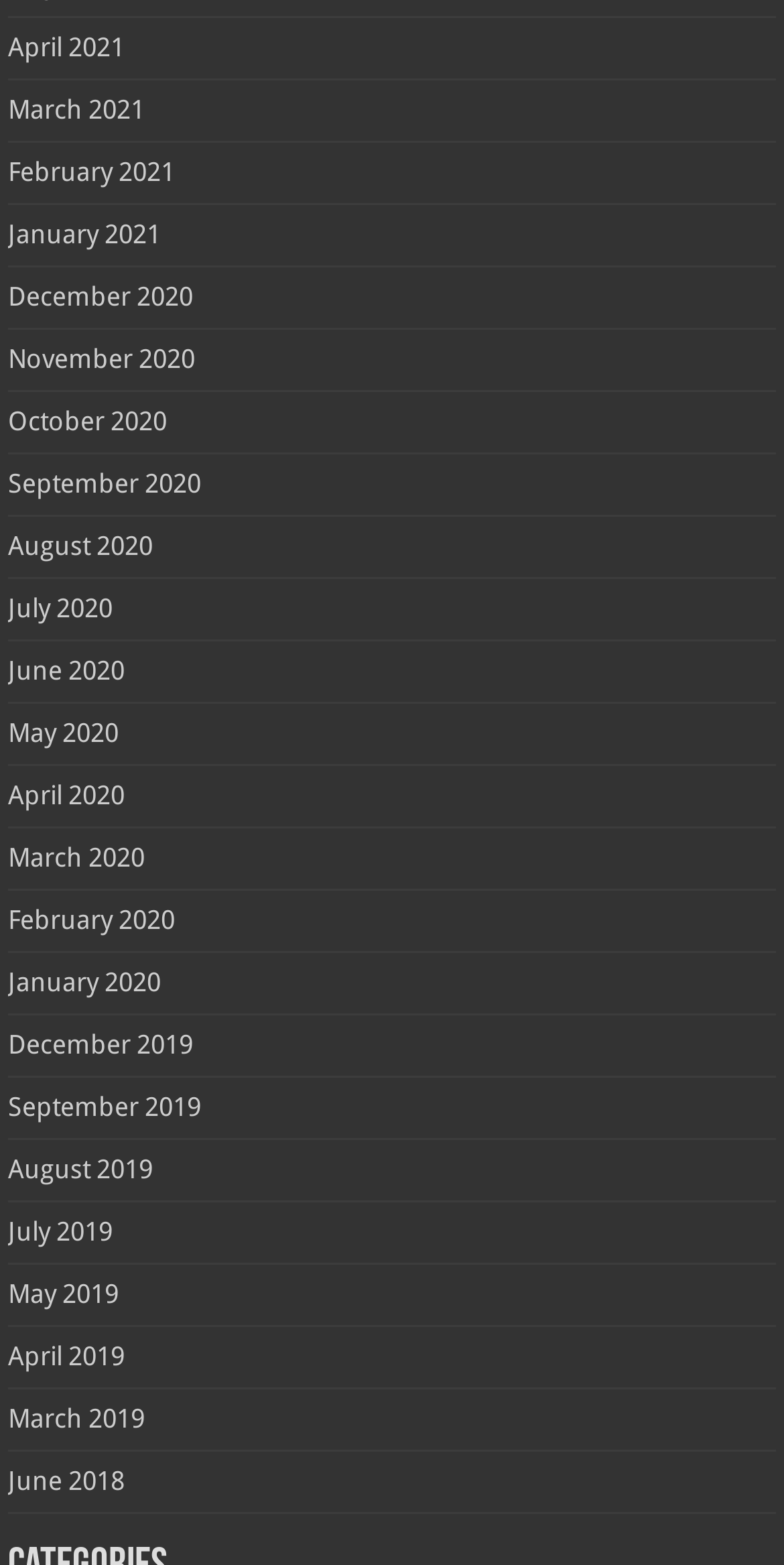Please indicate the bounding box coordinates for the clickable area to complete the following task: "go to March 2020". The coordinates should be specified as four float numbers between 0 and 1, i.e., [left, top, right, bottom].

[0.01, 0.538, 0.184, 0.558]